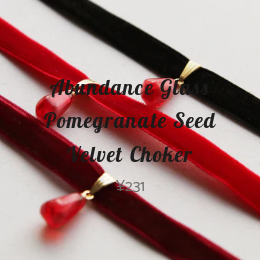Using a single word or phrase, answer the following question: 
What is unique about the artistry of this jewelry?

Handmade from salvaged materials